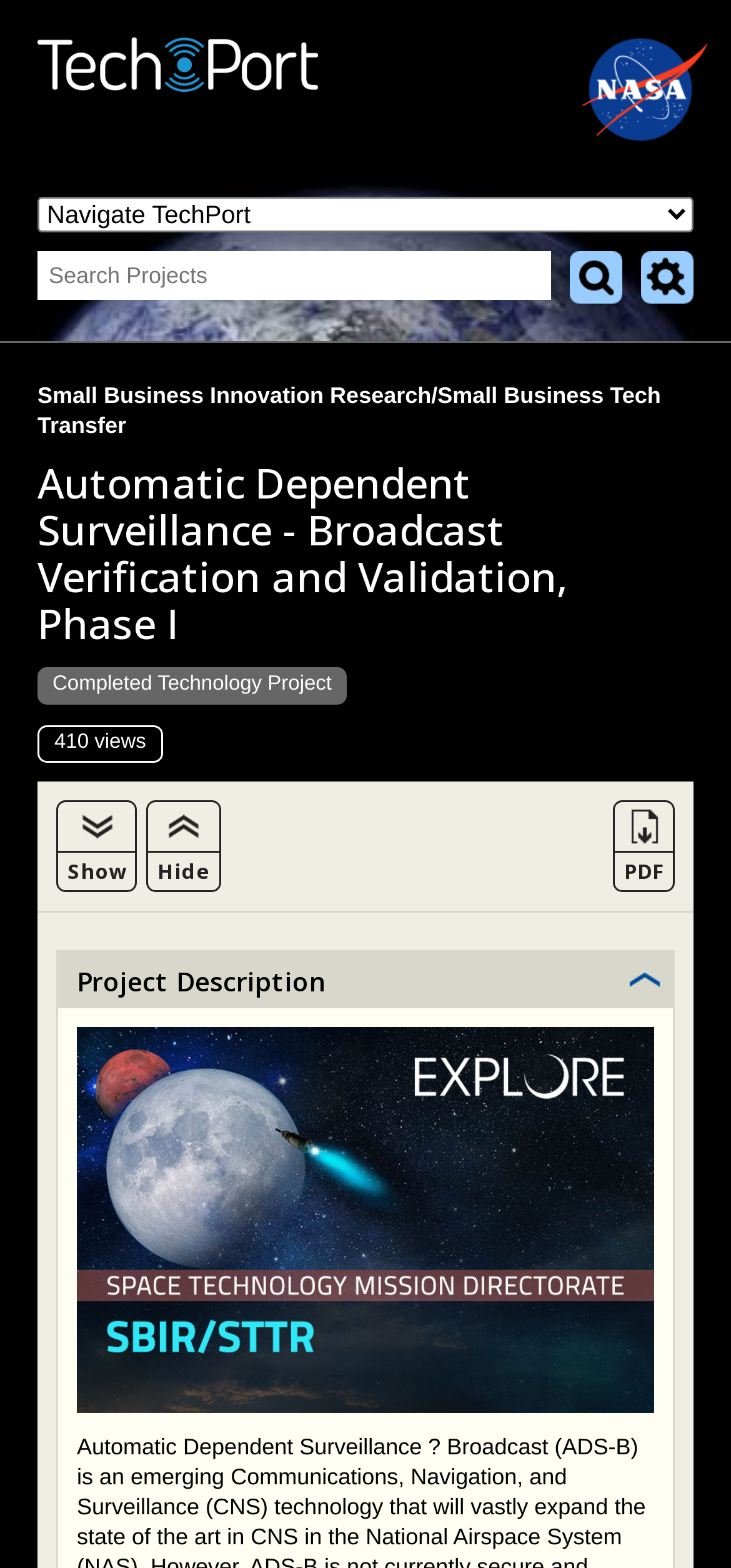Show the bounding box coordinates of the region that should be clicked to follow the instruction: "Show project details."

[0.077, 0.51, 0.187, 0.568]